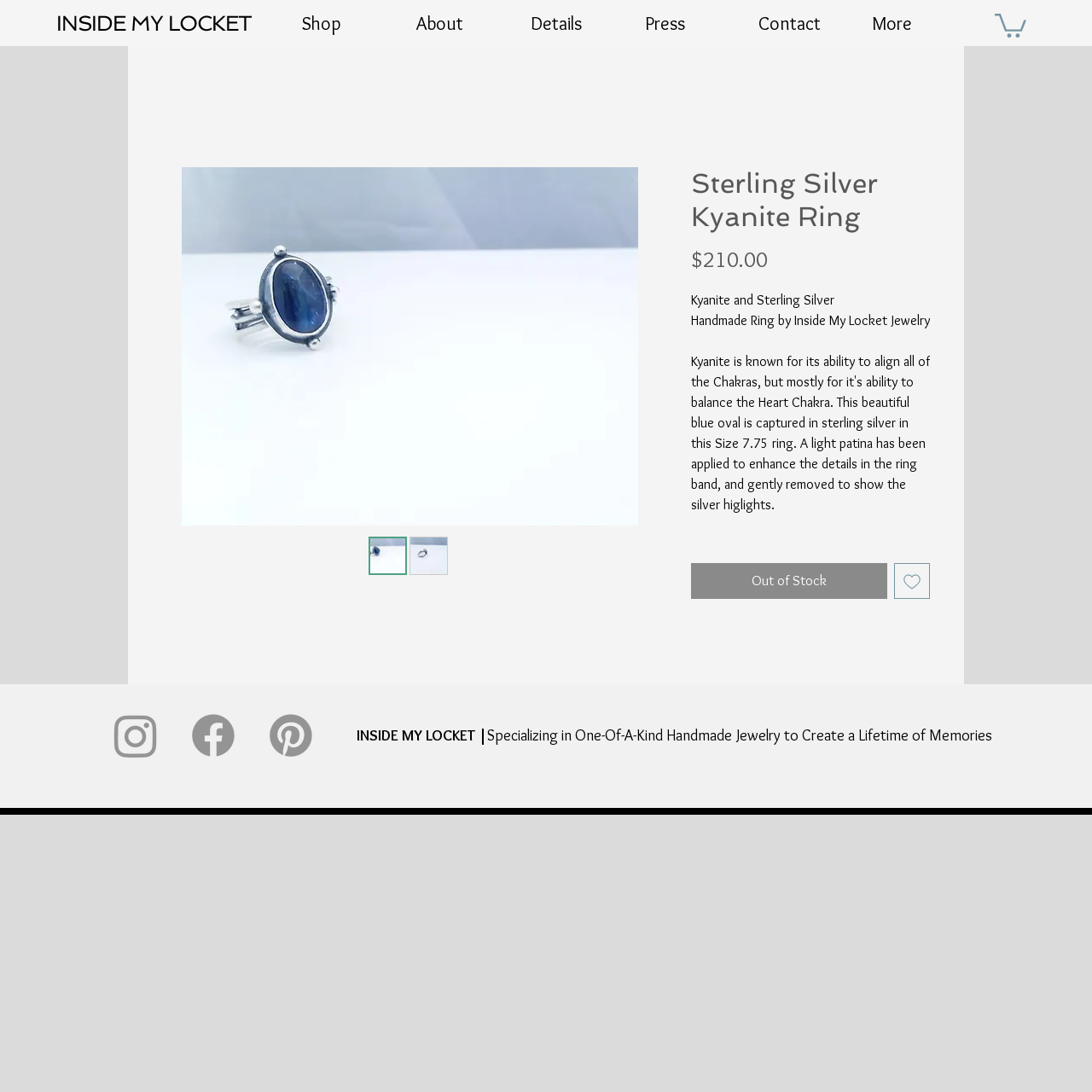What is the size of the ring?
Craft a detailed and extensive response to the question.

I found the answer by looking at the StaticText element with the text '100% Handmade by Artist Anna Hudick, OOAK, Size 7.75' inside the article element, which is a child of the main element.